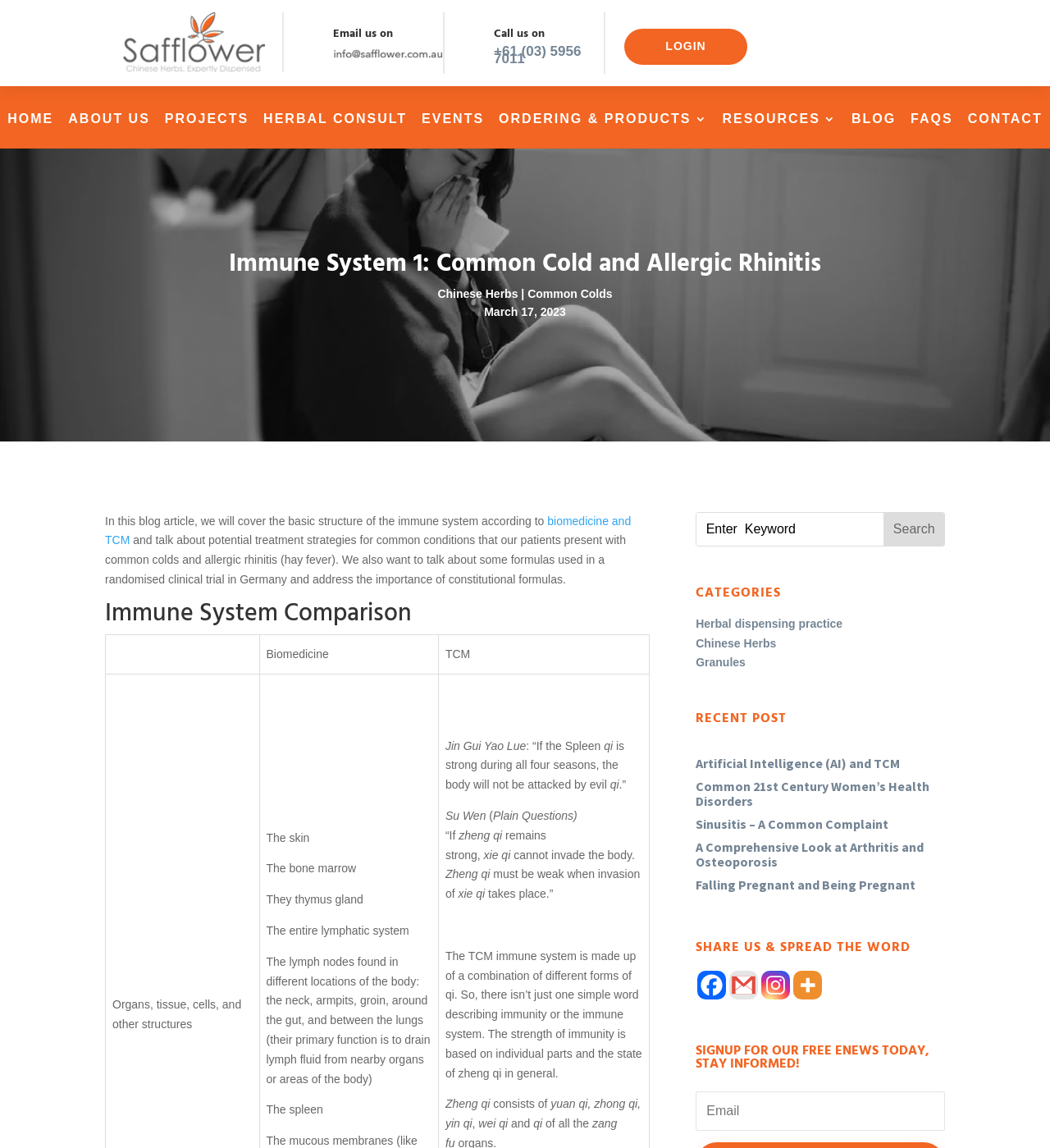Pinpoint the bounding box coordinates of the element that must be clicked to accomplish the following instruction: "Learn about the immune system comparison". The coordinates should be in the format of four float numbers between 0 and 1, i.e., [left, top, right, bottom].

[0.1, 0.524, 0.619, 0.552]